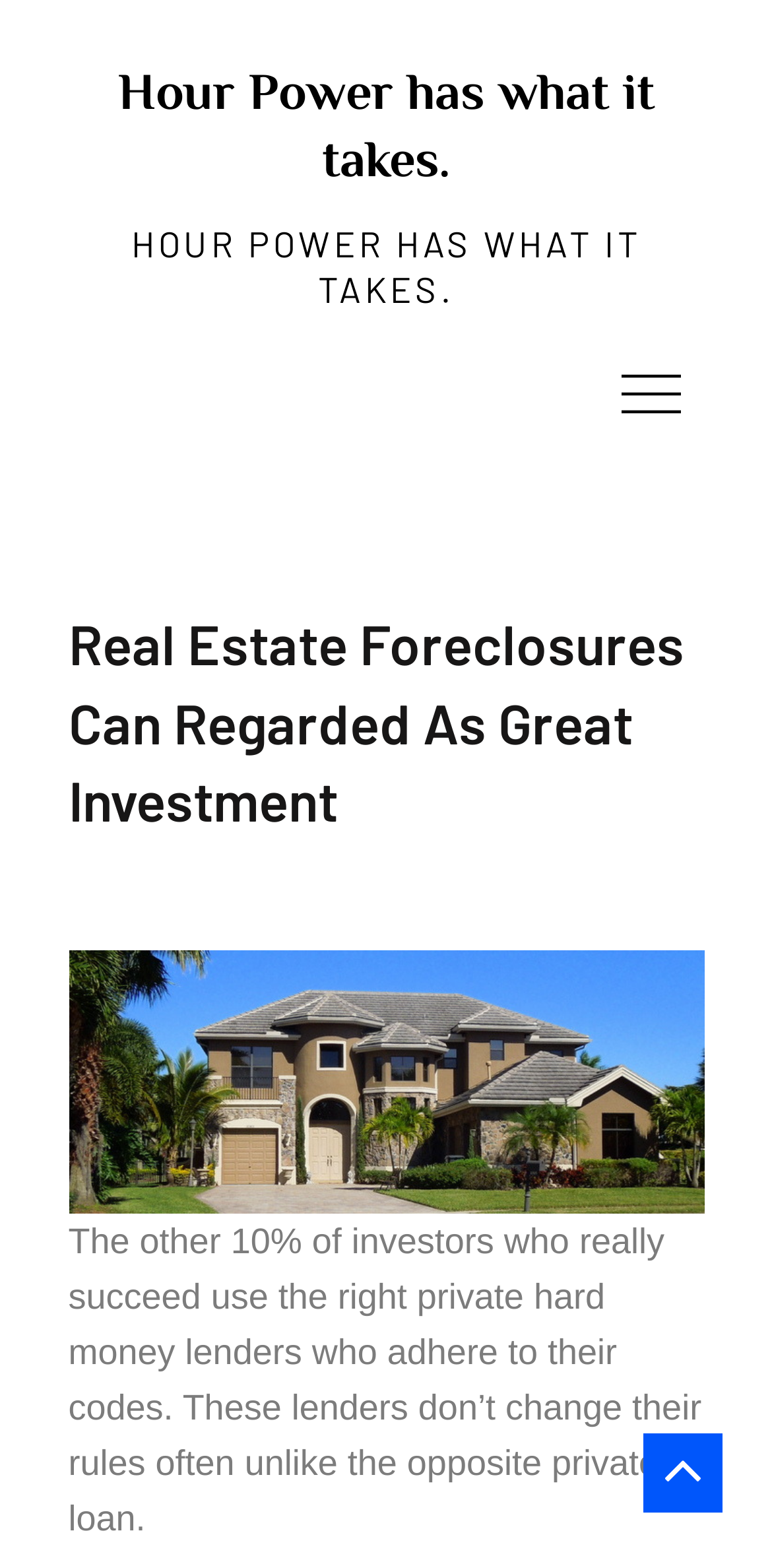What is the characteristic of private hard money lenders?
Refer to the image and provide a thorough answer to the question.

According to the StaticText element, 'The other 10% of investors who really succeed use the right private hard money lenders who adhere to their codes.', private hard money lenders are characterized by adhering to their codes.